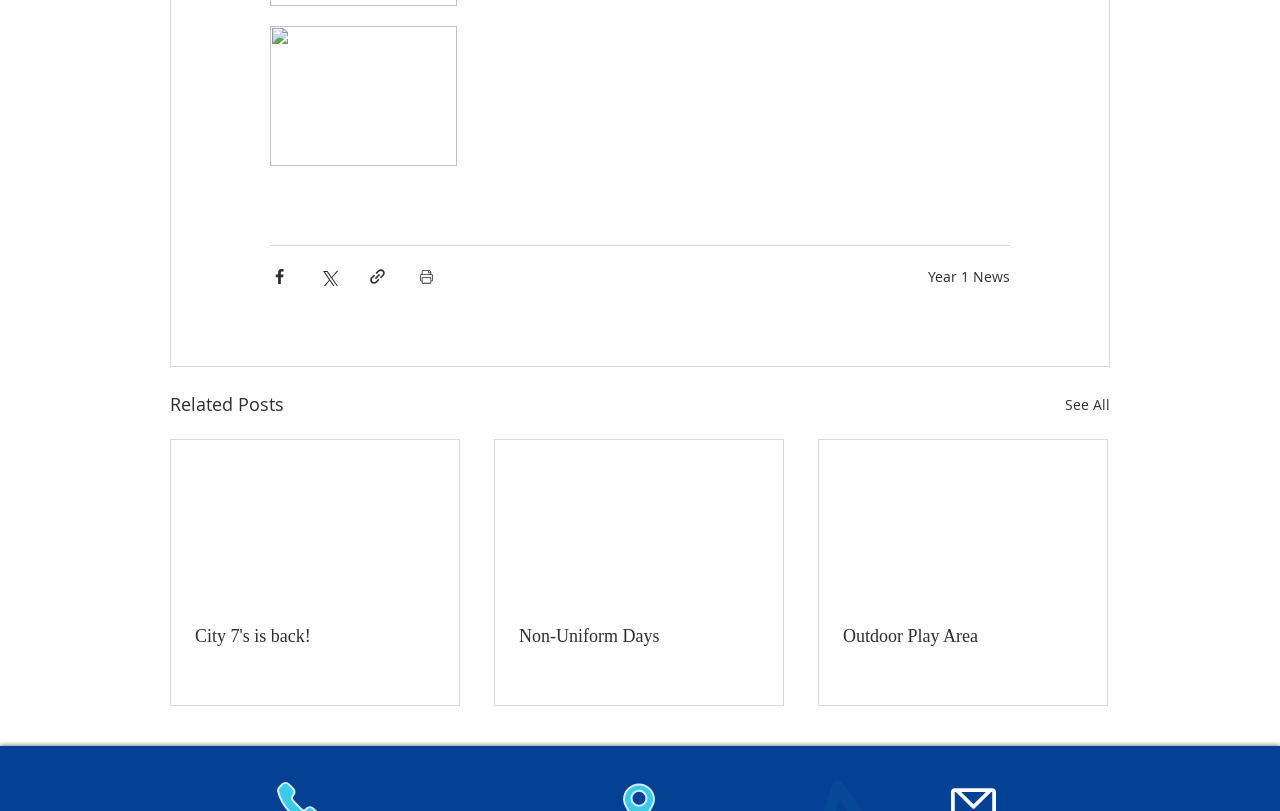What social media platforms can you share the post with?
Relying on the image, give a concise answer in one word or a brief phrase.

Facebook, Twitter